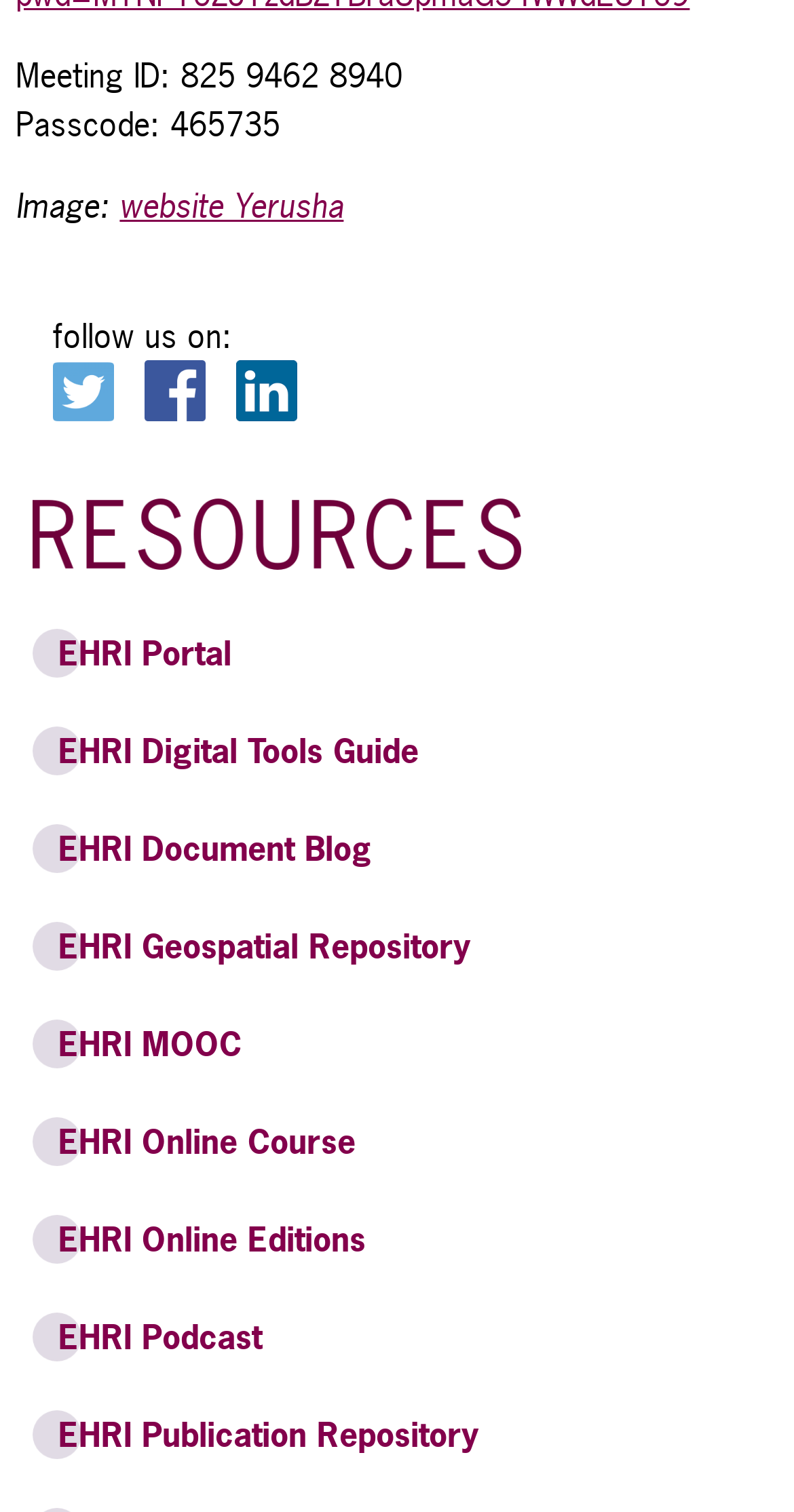Determine the bounding box coordinates for the area you should click to complete the following instruction: "Visit Open Textbooks @ UQ on Facebook".

None